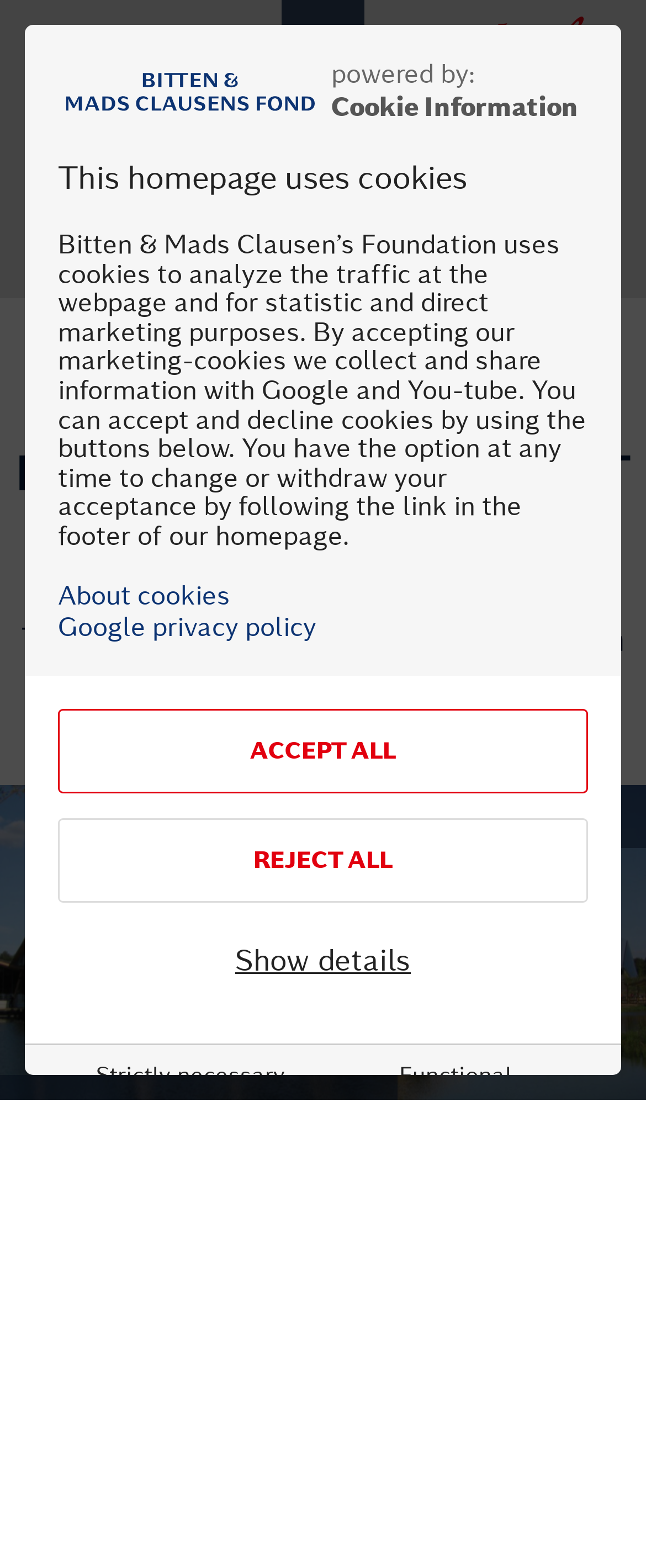How many holiday homes will the resort have?
Answer the question in as much detail as possible.

I found the answer by reading the static text that describes the resort, which mentions that the resort will have 500 holiday homes and a water park.